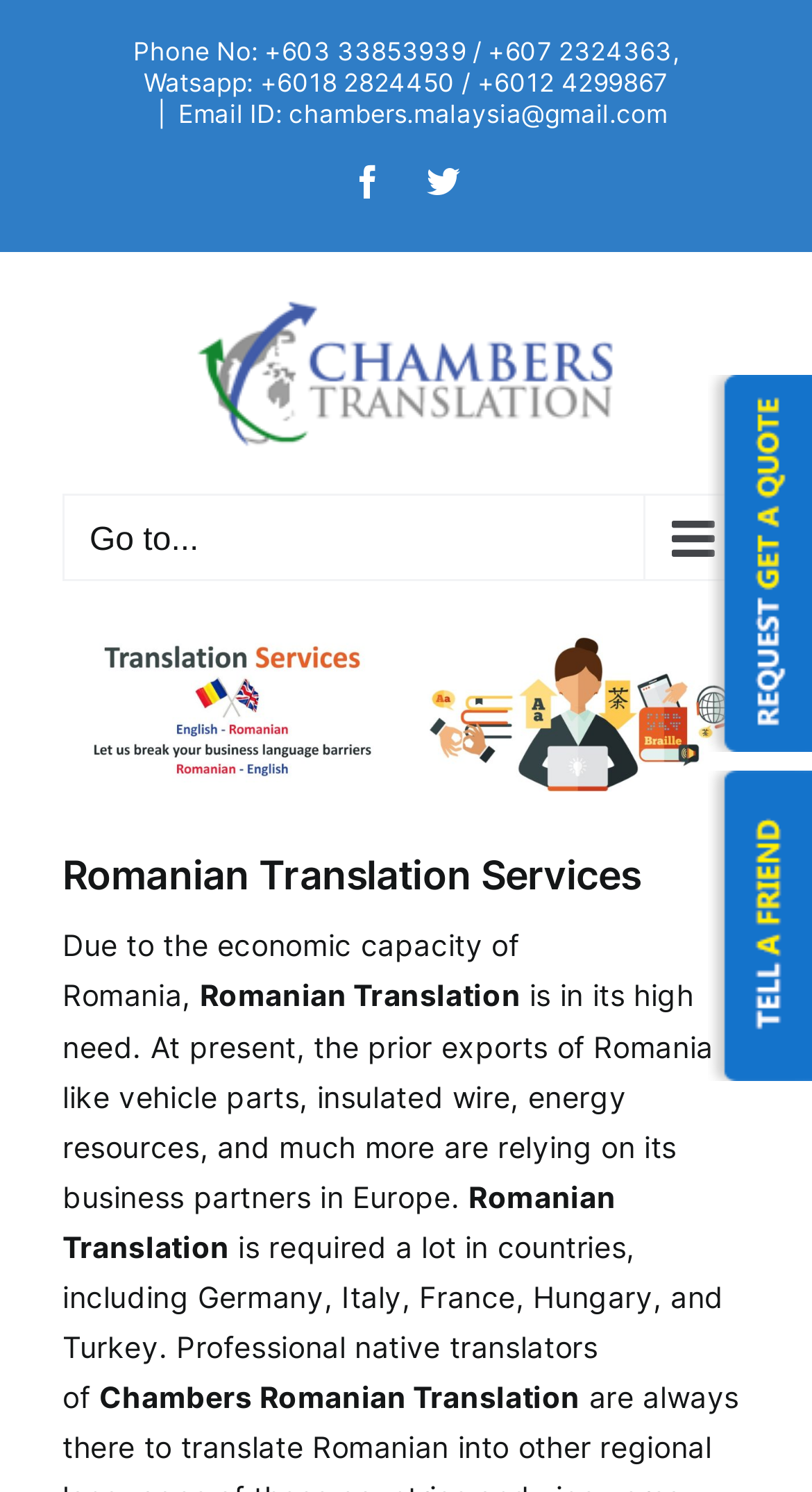Mark the bounding box of the element that matches the following description: "Facebook".

[0.433, 0.111, 0.474, 0.133]